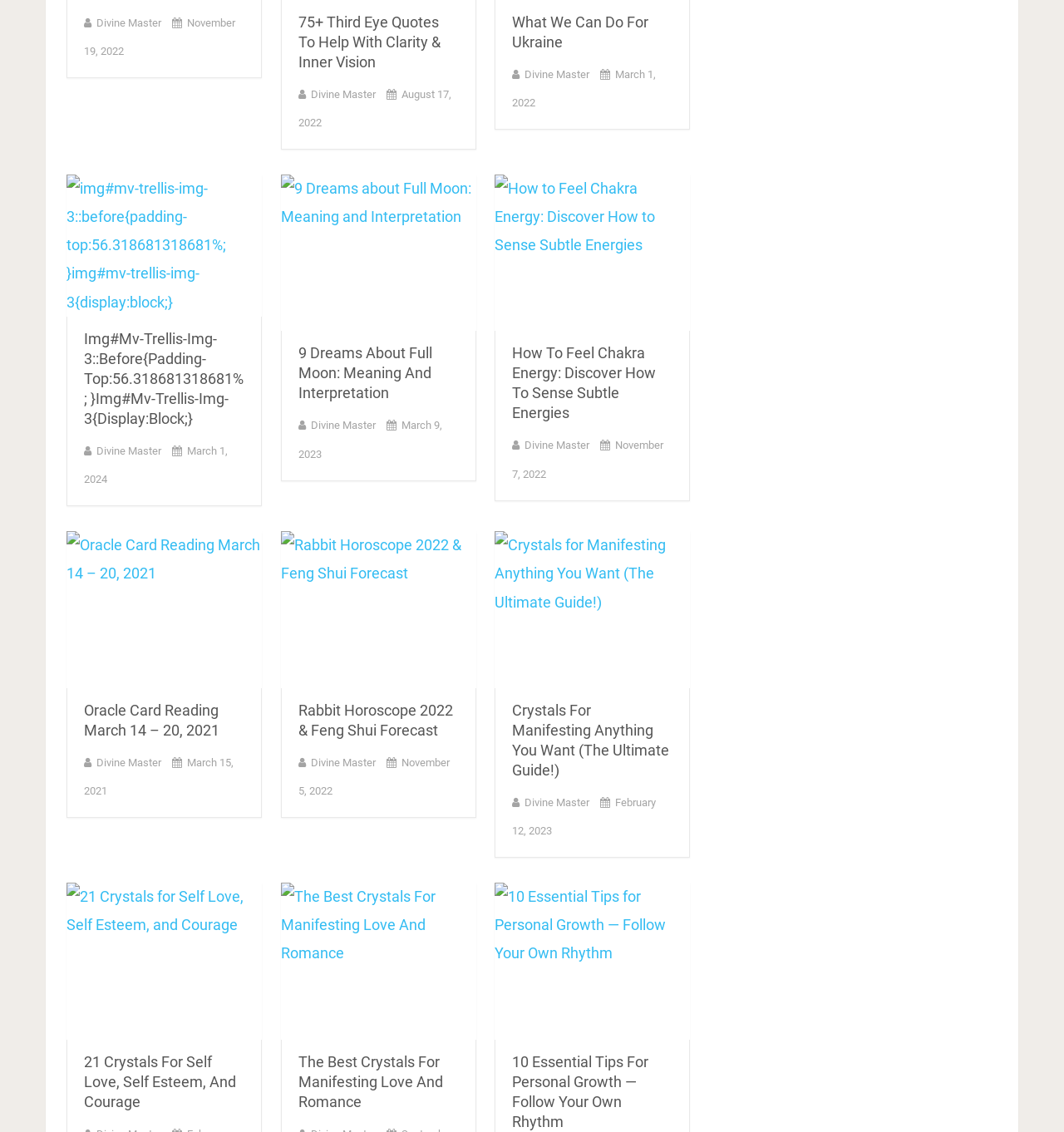Predict the bounding box coordinates of the area that should be clicked to accomplish the following instruction: "Read the post about Crystals for Manifesting Anything You Want". The bounding box coordinates should consist of four float numbers between 0 and 1, i.e., [left, top, right, bottom].

[0.465, 0.469, 0.649, 0.608]